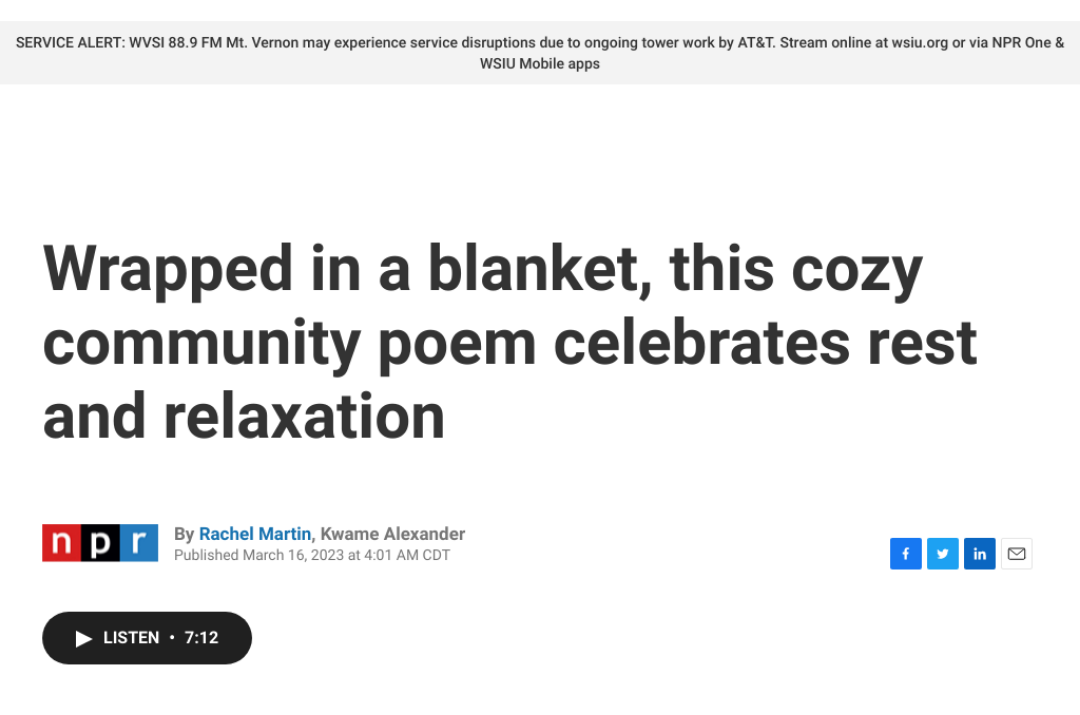When was the poem published?
Please answer the question with as much detail as possible using the screenshot.

The date of publication is mentioned in the caption, emphasizing the contemporary relevance of the poem. The specific date, March 16, 2023, is provided, indicating when the poem was published.